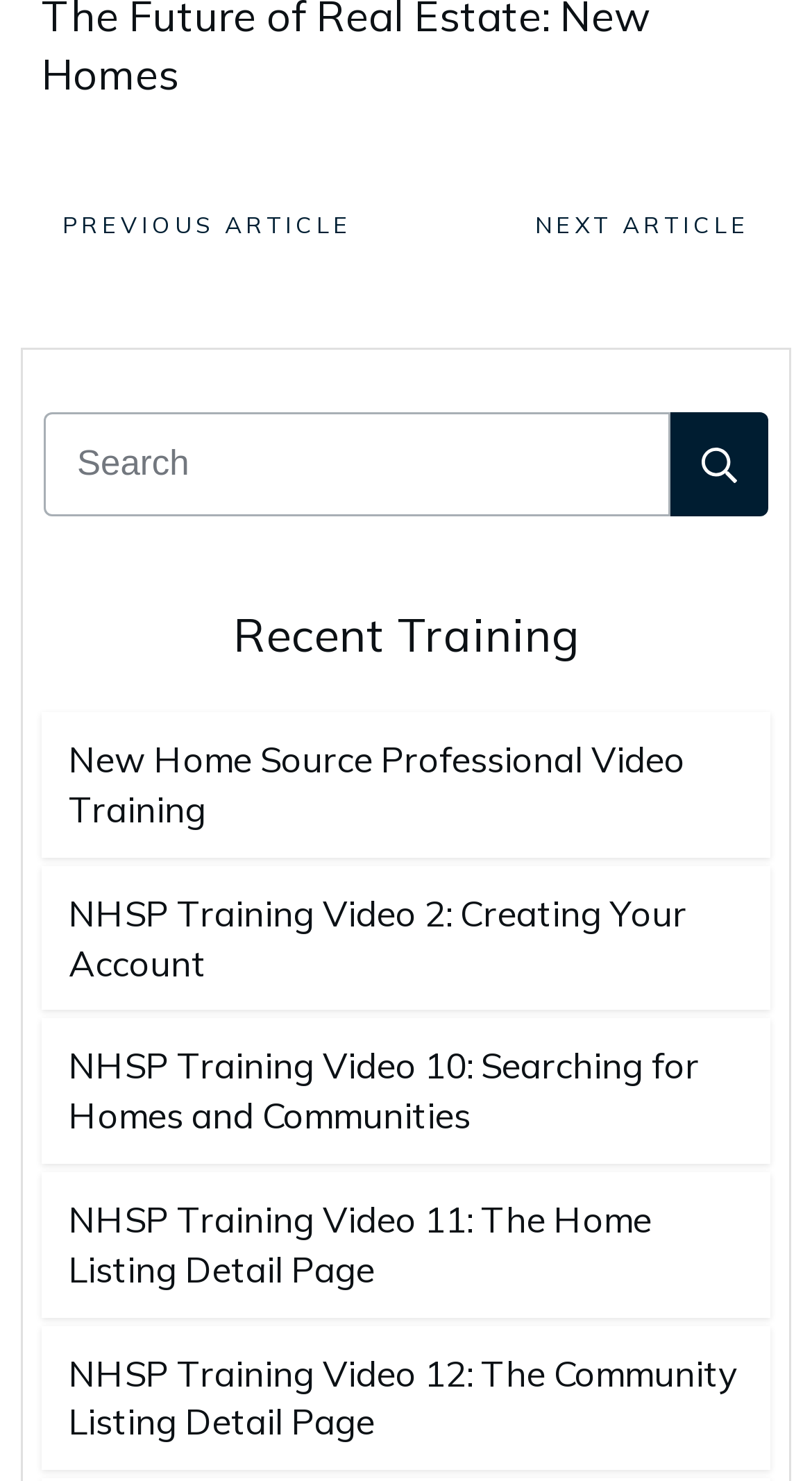Based on the element description Search, identify the bounding box coordinates for the UI element. The coordinates should be in the format (top-left x, top-left y, bottom-right x, bottom-right y) and within the 0 to 1 range.

[0.826, 0.279, 0.946, 0.349]